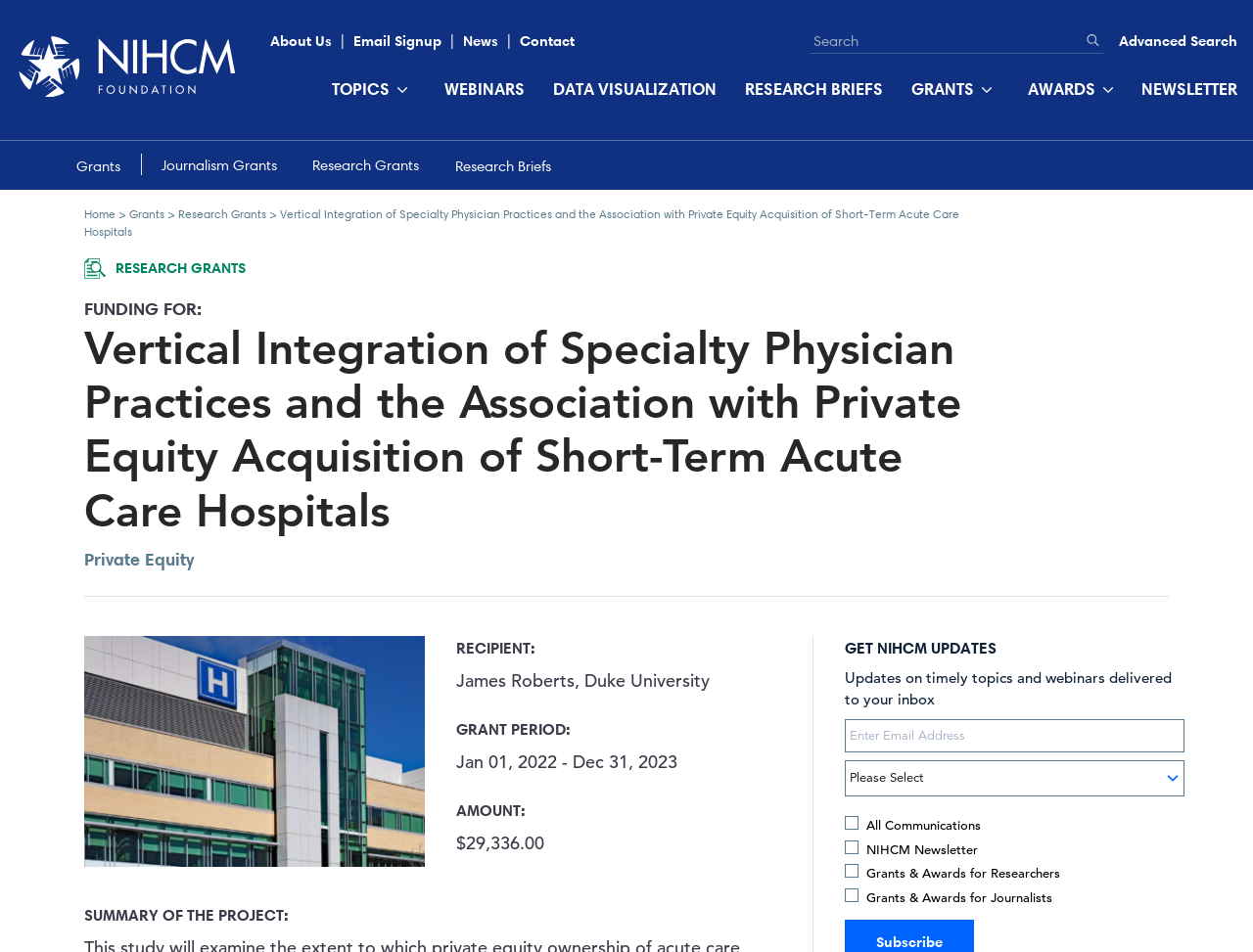Using the element description provided, determine the bounding box coordinates in the format (top-left x, top-left y, bottom-right x, bottom-right y). Ensure that all values are floating point numbers between 0 and 1. Element description: aria-label="Go to homepage"

[0.012, 0.037, 0.19, 0.102]